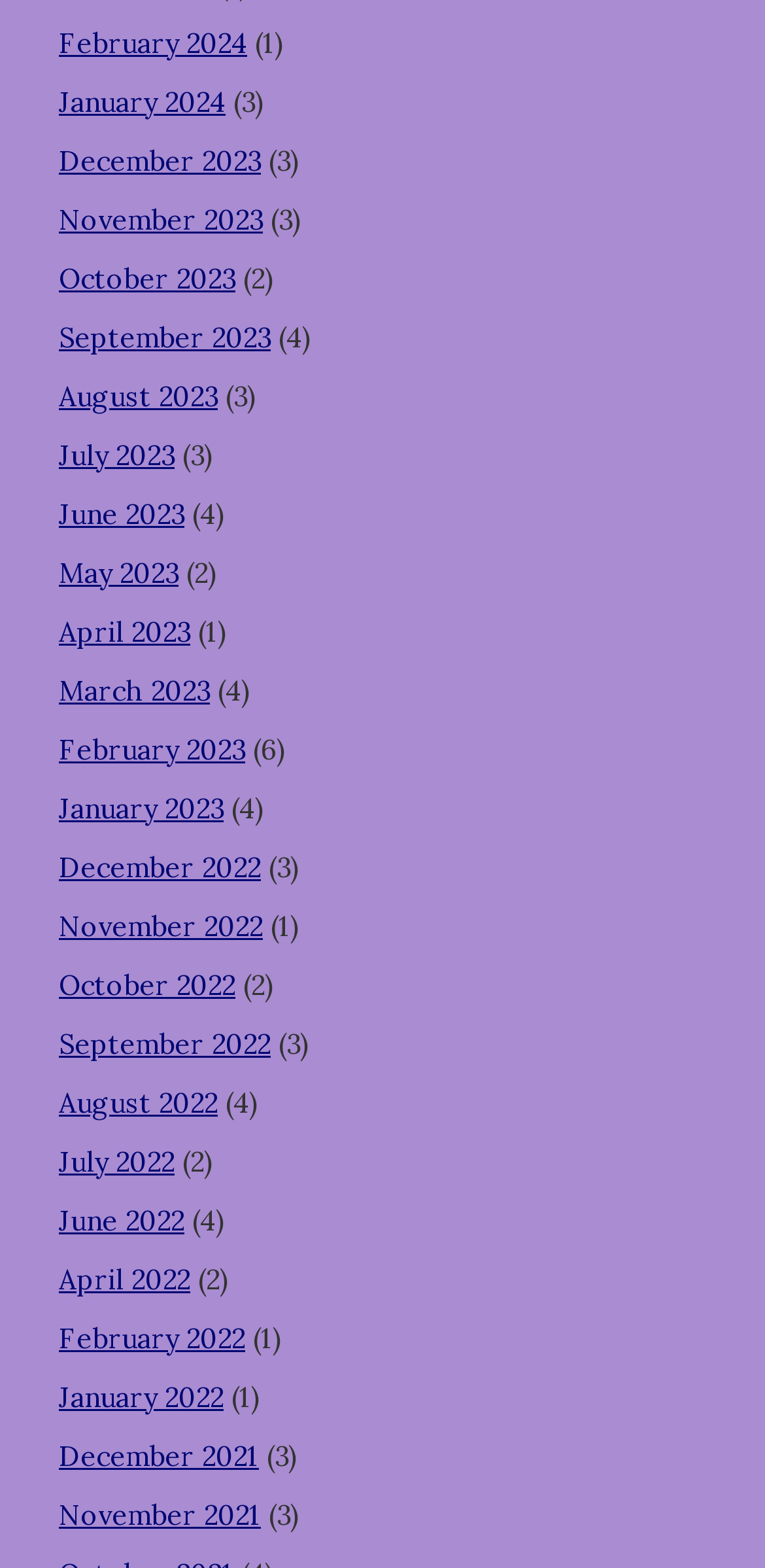Pinpoint the bounding box coordinates of the clickable area necessary to execute the following instruction: "View February 2024". The coordinates should be given as four float numbers between 0 and 1, namely [left, top, right, bottom].

[0.077, 0.016, 0.323, 0.039]